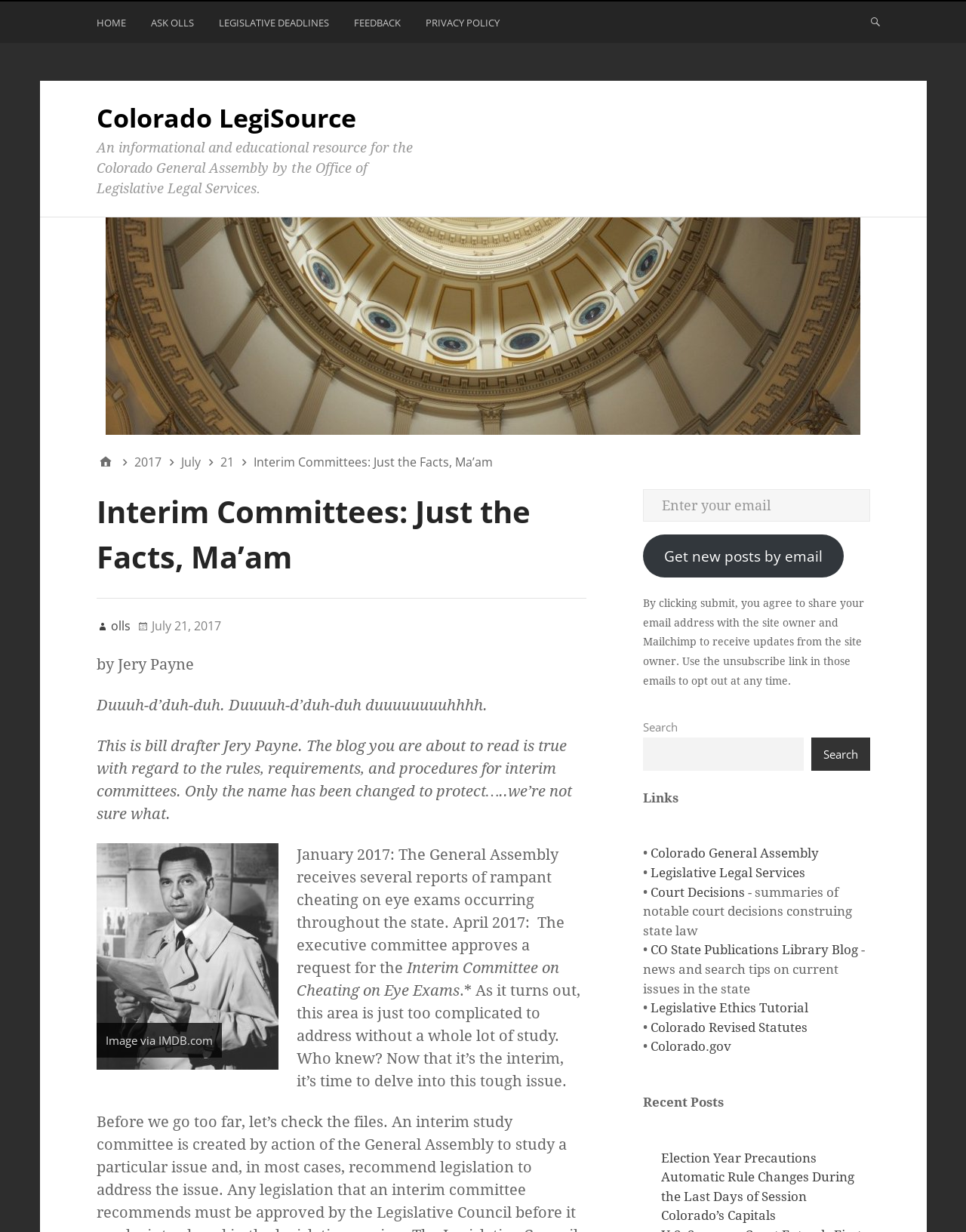Please identify the bounding box coordinates of the clickable area that will allow you to execute the instruction: "Click the Get new posts by email button".

[0.666, 0.434, 0.873, 0.469]